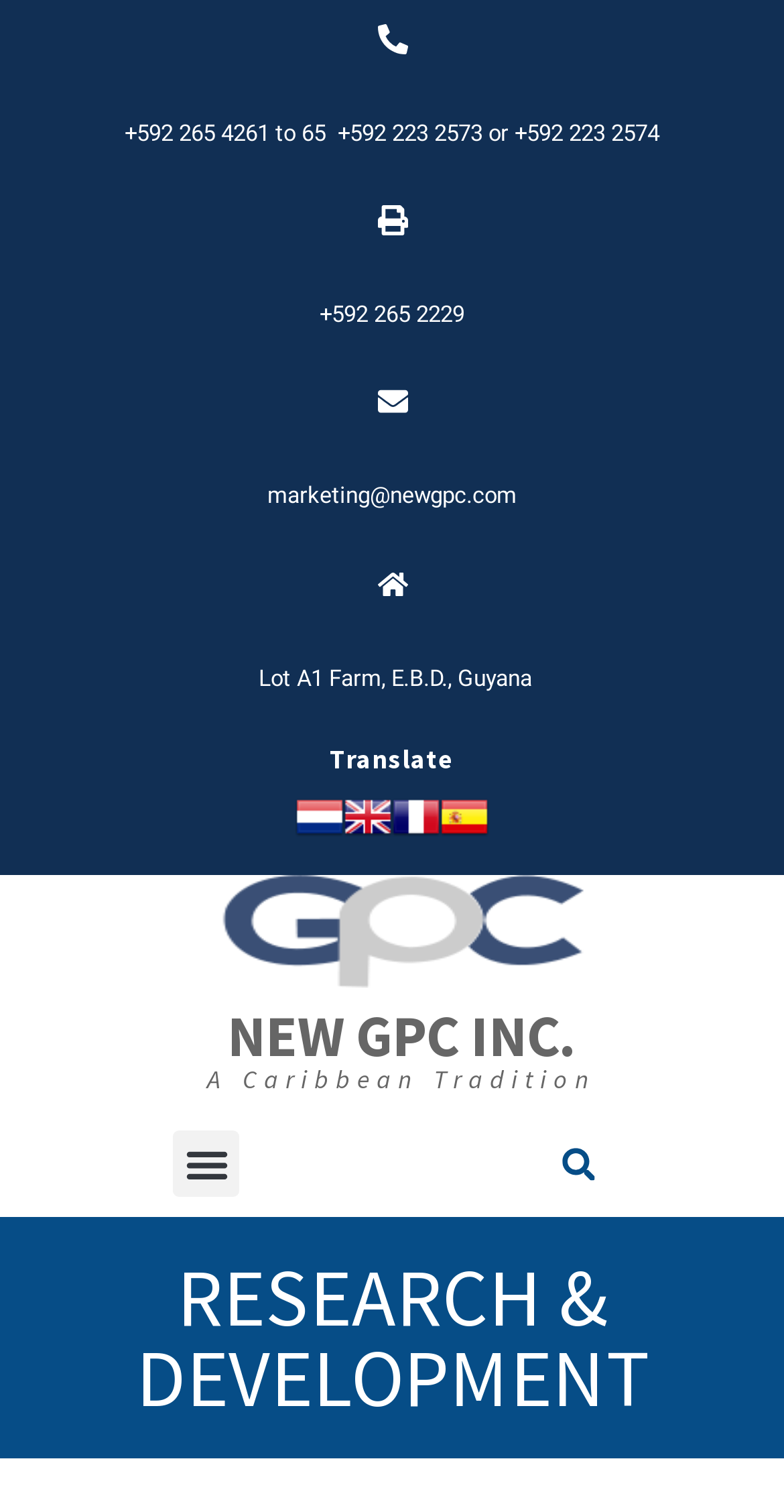Please specify the bounding box coordinates of the clickable section necessary to execute the following command: "read NEWS".

None